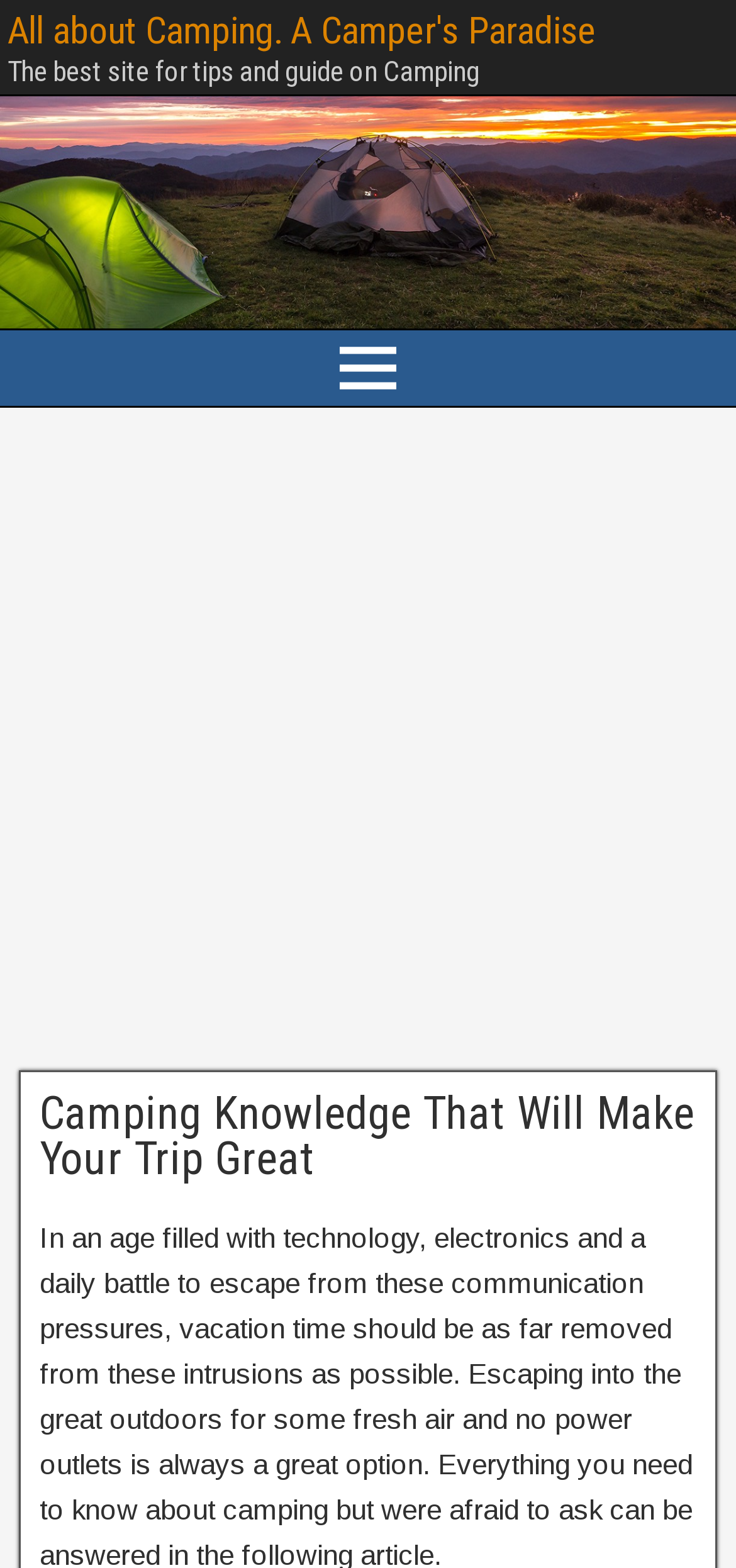Give a concise answer using only one word or phrase for this question:
What is the main topic of this website?

Camping